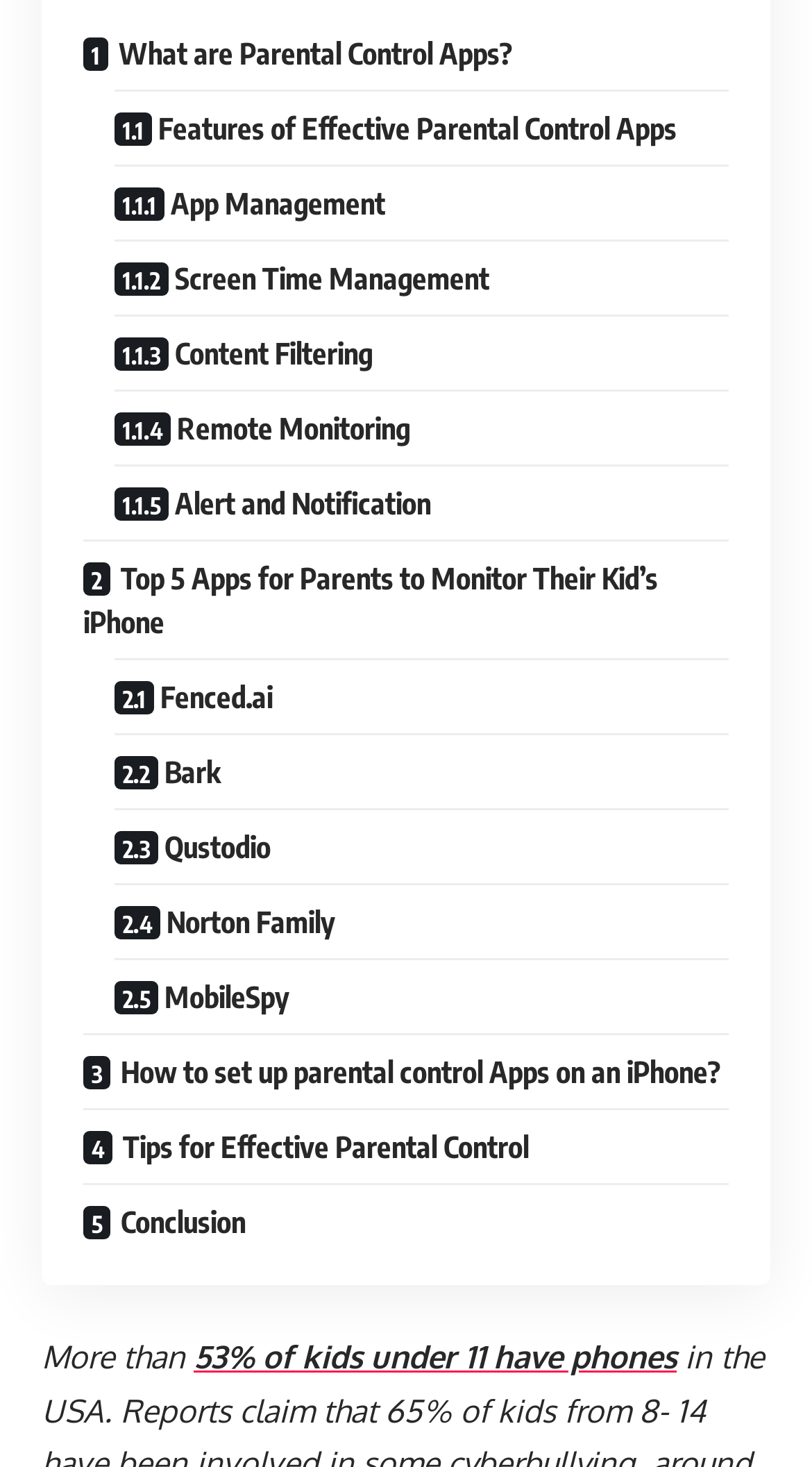Determine the bounding box coordinates for the area that needs to be clicked to fulfill this task: "Read about Fenced.ai". The coordinates must be given as four float numbers between 0 and 1, i.e., [left, top, right, bottom].

[0.141, 0.448, 0.897, 0.499]